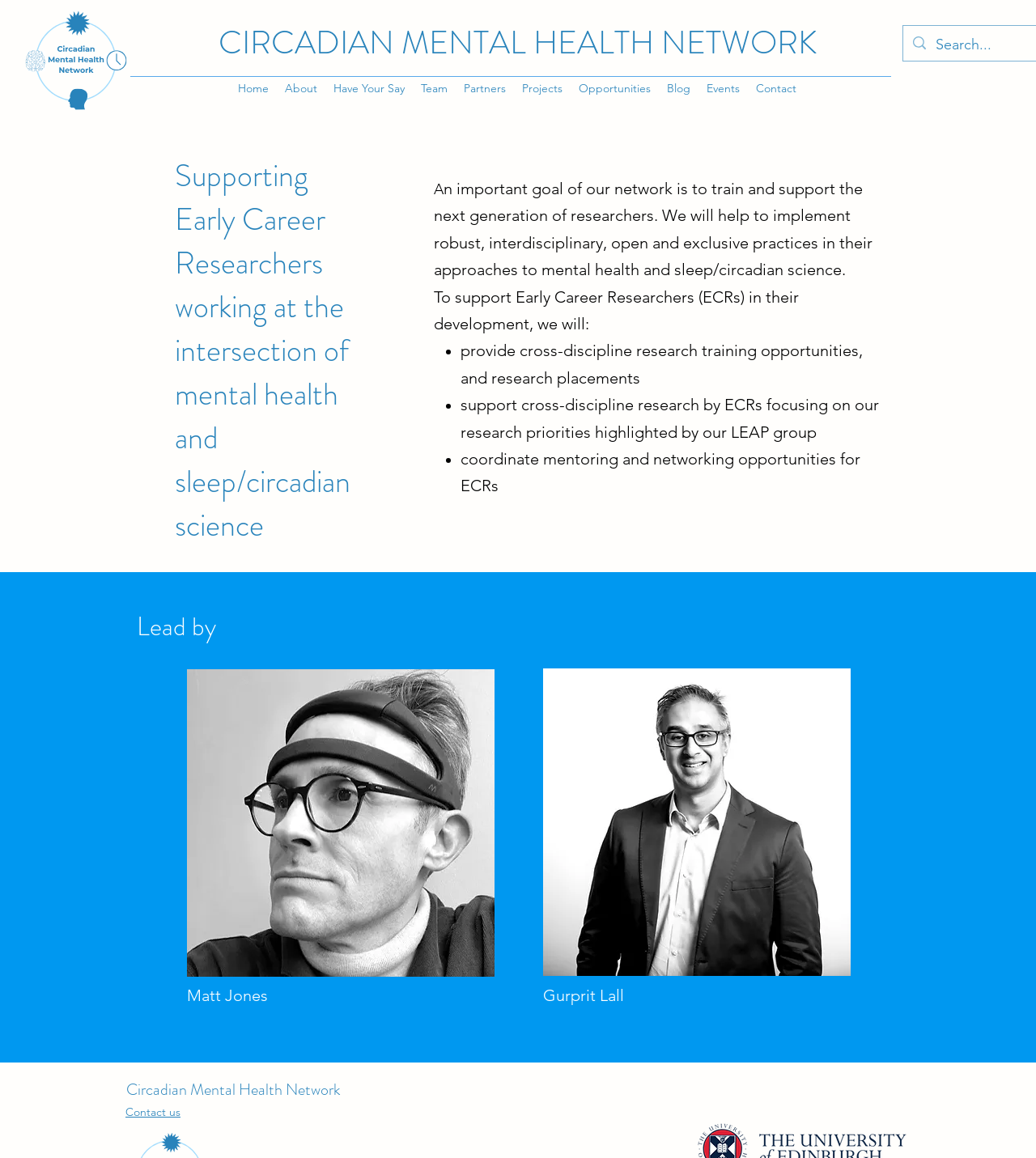Please study the image and answer the question comprehensively:
What is the name of the network?

The name of the network can be found in the static text element 'CIRCADIAN MENTAL HEALTH NETWORK' at the top of the webpage, and also in the static text element 'Circadian Mental Health Network' at the bottom of the webpage.